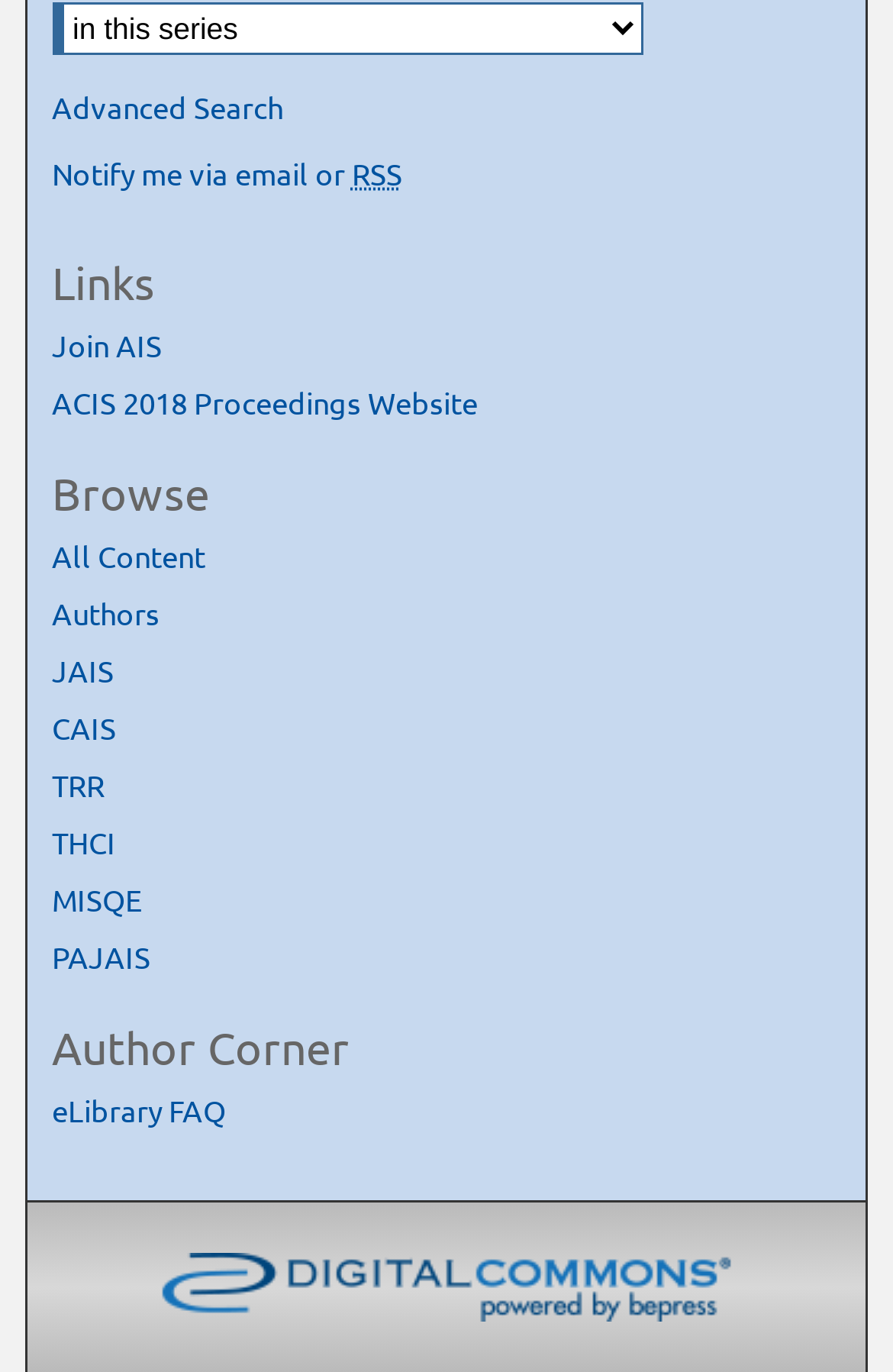Can you find the bounding box coordinates of the area I should click to execute the following instruction: "Browse all content"?

[0.058, 0.338, 0.942, 0.366]